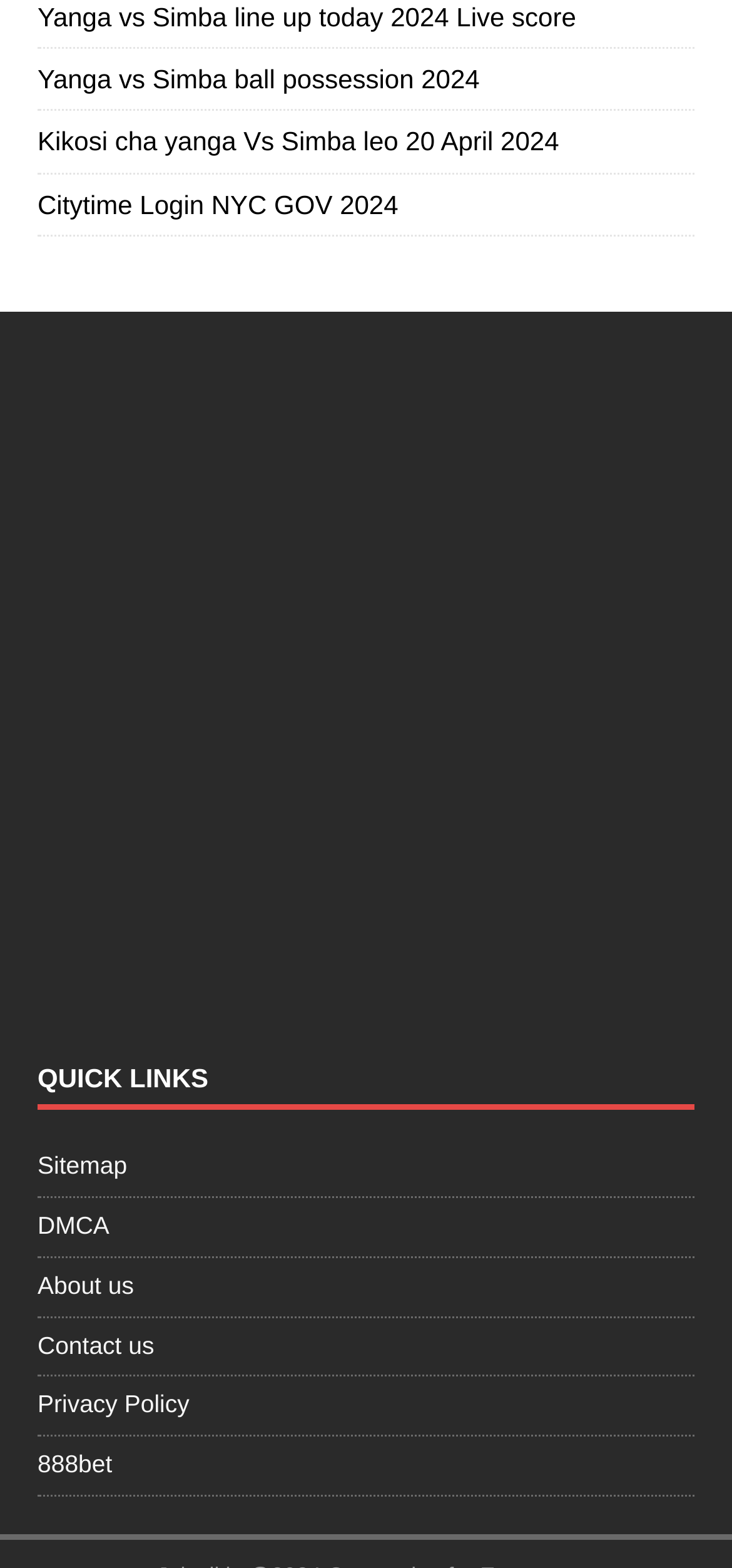Please identify the bounding box coordinates of the element that needs to be clicked to perform the following instruction: "View Yanga vs Simba line up today 2024 Live score".

[0.051, 0.001, 0.787, 0.02]